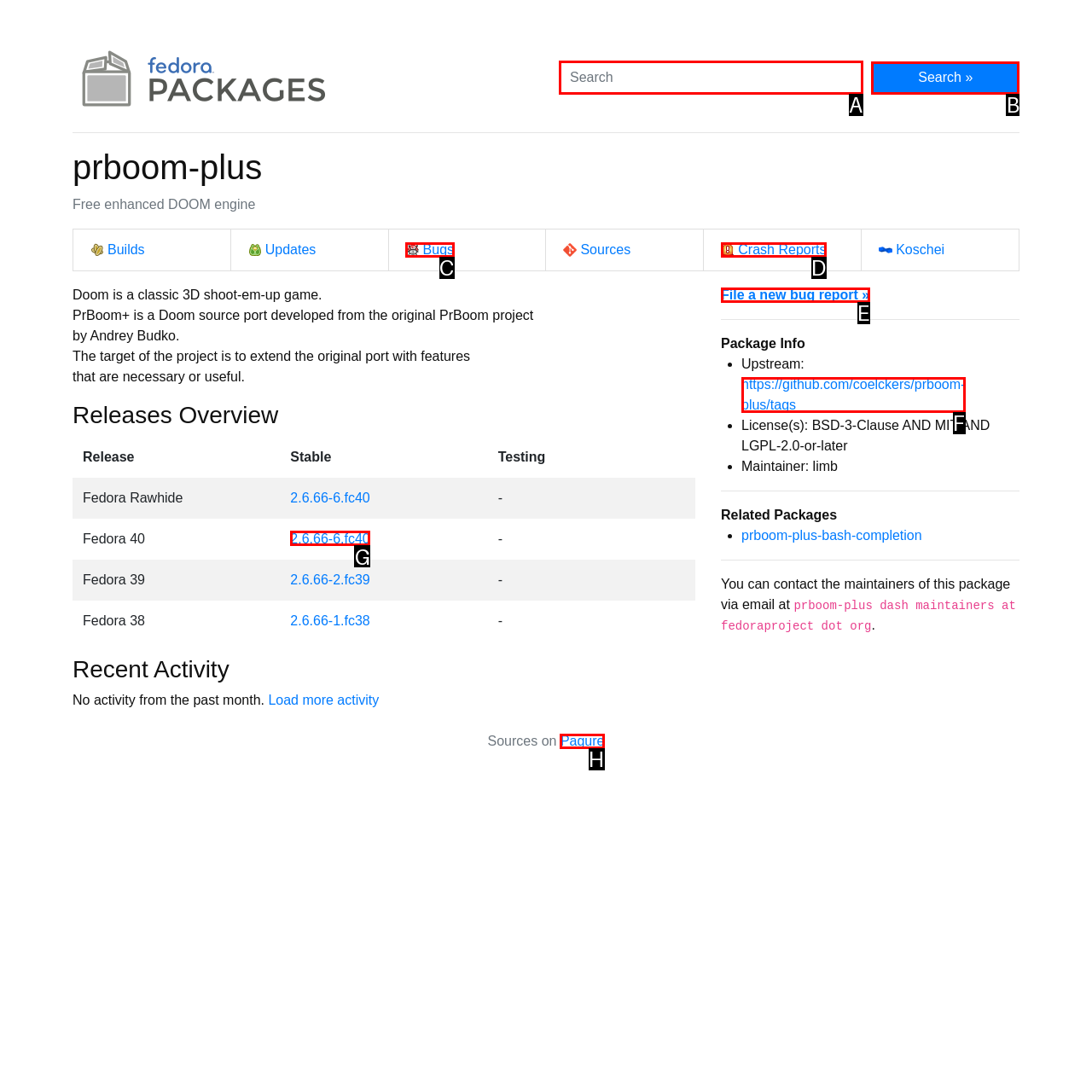Identify which lettered option to click to carry out the task: Search for packages. Provide the letter as your answer.

A